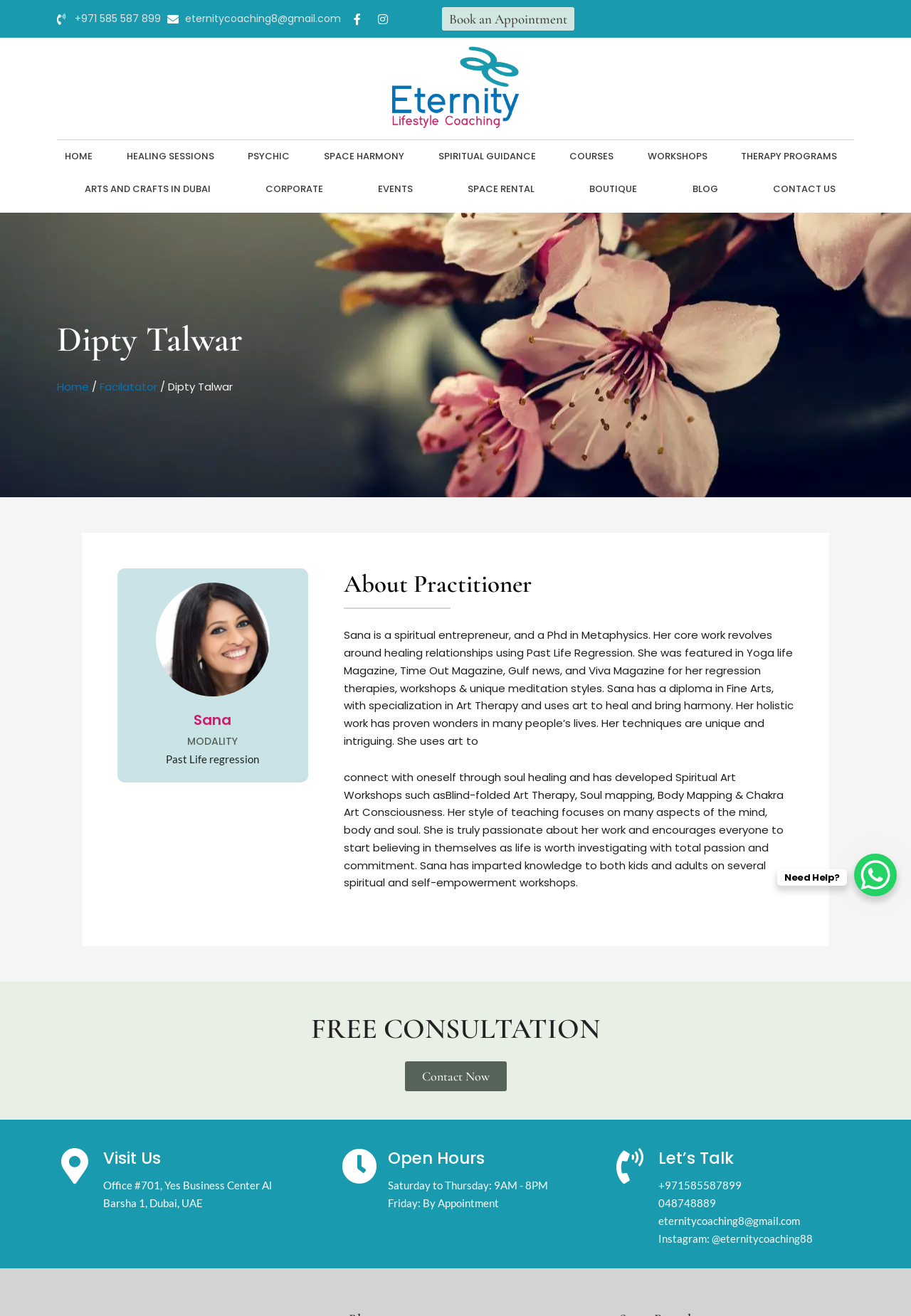Identify the bounding box coordinates of the element to click to follow this instruction: 'Send an email to eternitycoaching8@gmail.com'. Ensure the coordinates are four float values between 0 and 1, provided as [left, top, right, bottom].

[0.184, 0.008, 0.374, 0.021]